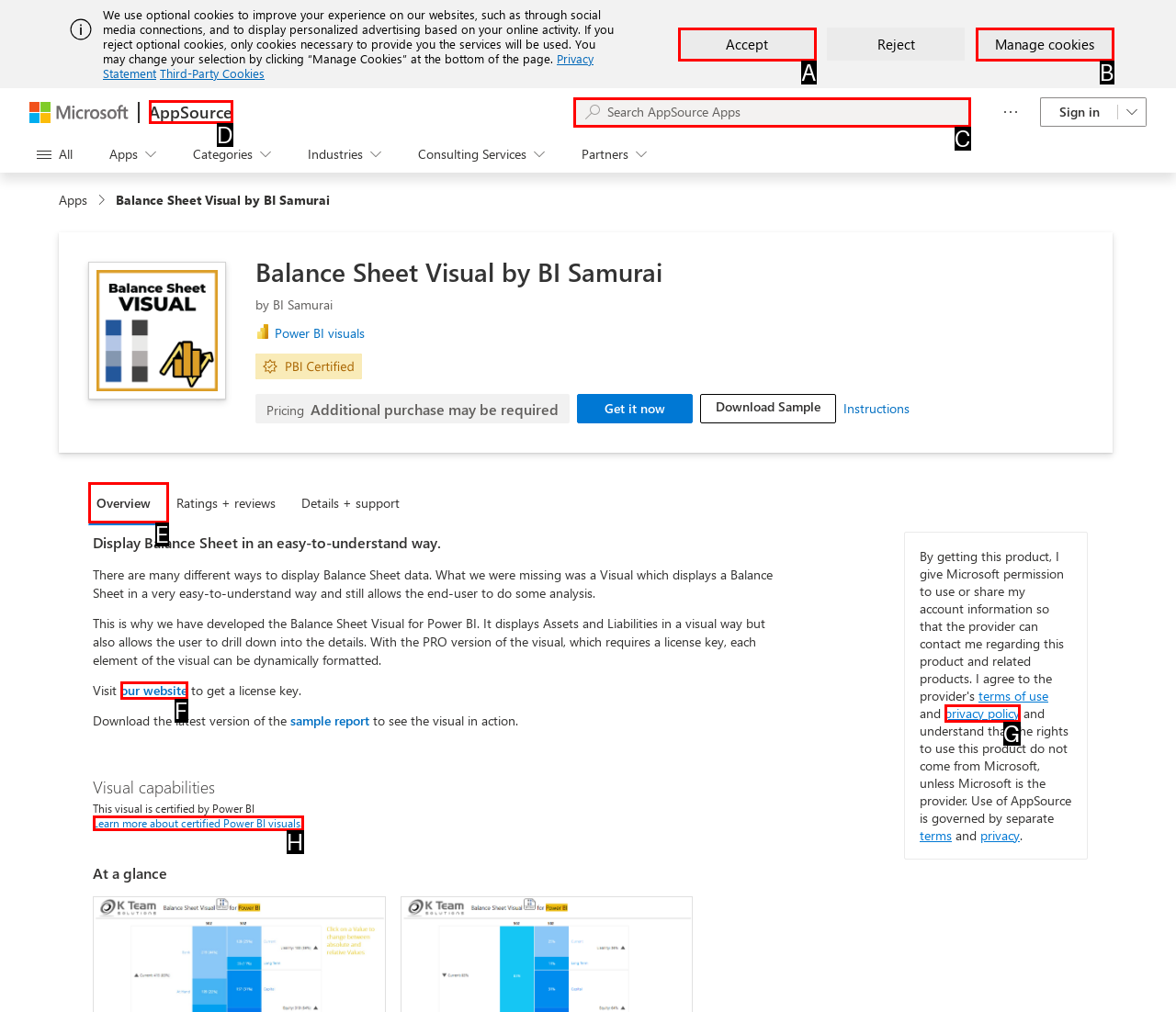Determine the UI element that matches the description: io2 ebook
Answer with the letter from the given choices.

None